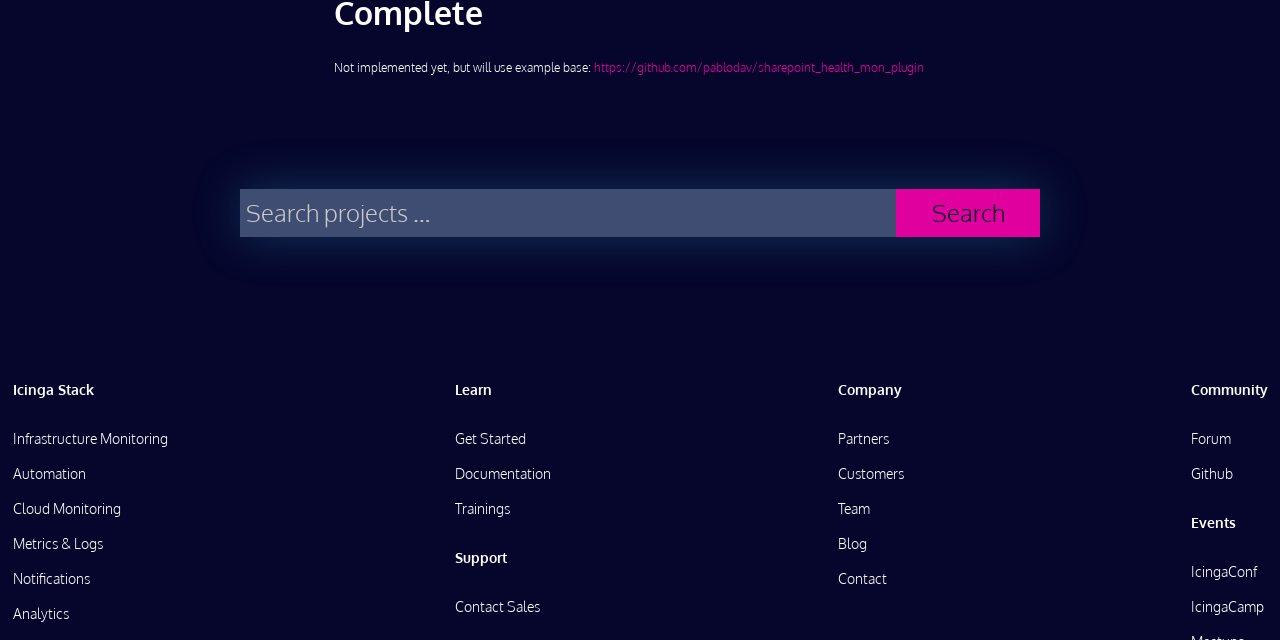Using the element description: "Infrastructure Monitoring", determine the bounding box coordinates for the specified UI element. The coordinates should be four float numbers between 0 and 1, [left, top, right, bottom].

[0.01, 0.672, 0.131, 0.698]